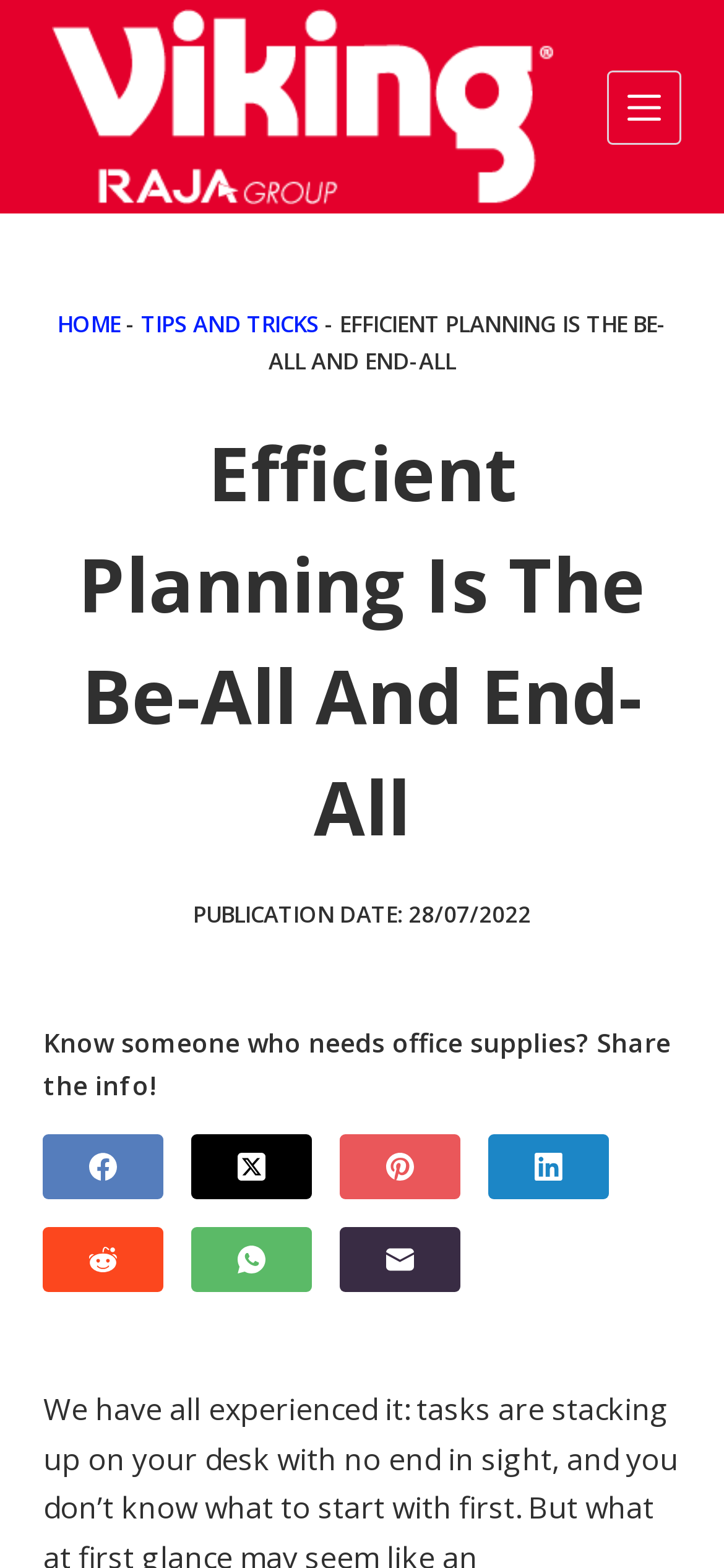Please indicate the bounding box coordinates for the clickable area to complete the following task: "Open the menu". The coordinates should be specified as four float numbers between 0 and 1, i.e., [left, top, right, bottom].

[0.837, 0.044, 0.94, 0.092]